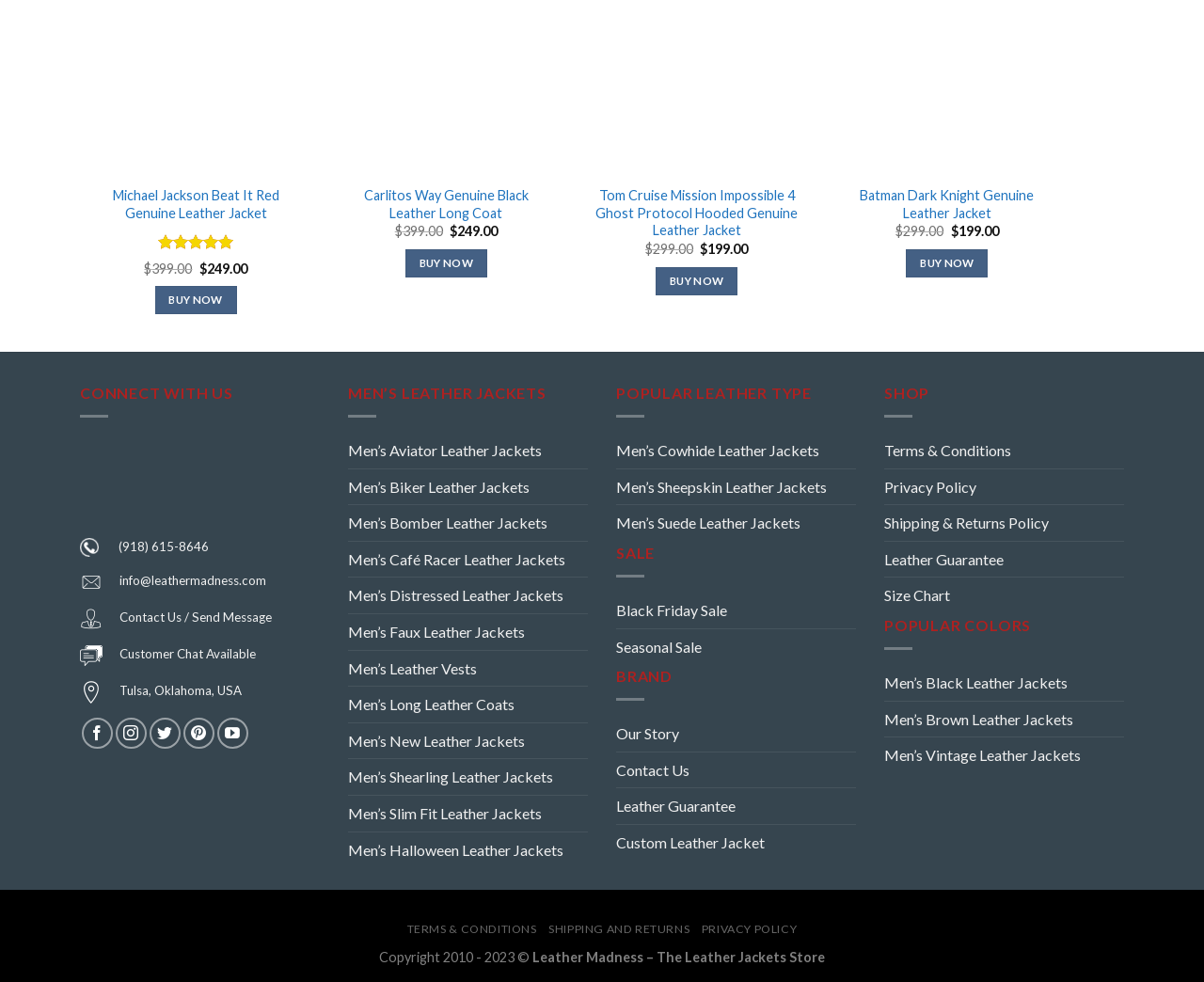How many types of leather jackets are listed under the 'POPULAR LEATHER TYPE' section?
From the details in the image, answer the question comprehensively.

I found the number of types of leather jackets listed under the 'POPULAR LEATHER TYPE' section by counting the link elements with the texts 'Men’s Cowhide Leather Jackets', 'Men’s Sheepskin Leather Jackets', and 'Men’s Suede Leather Jackets'.